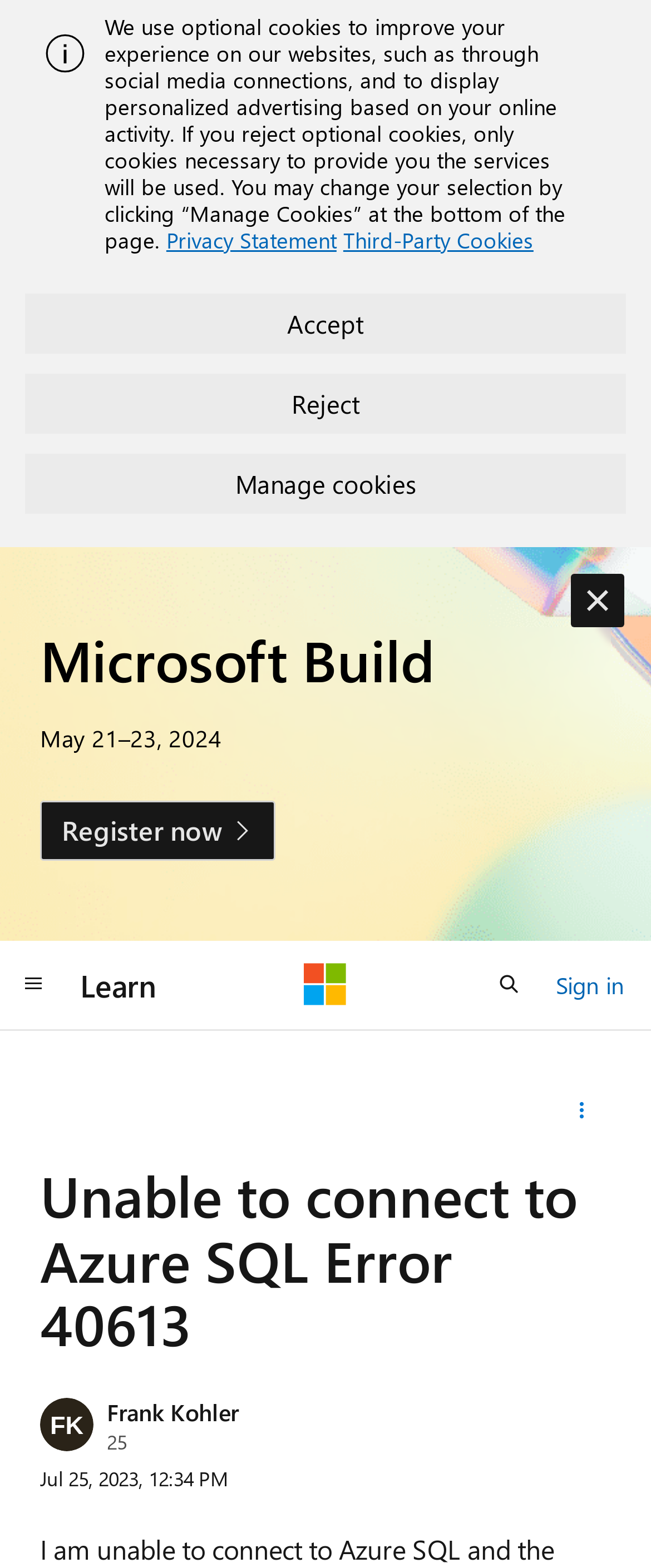Who asked the question on the webpage?
Look at the image and answer the question with a single word or phrase.

Frank Kohler